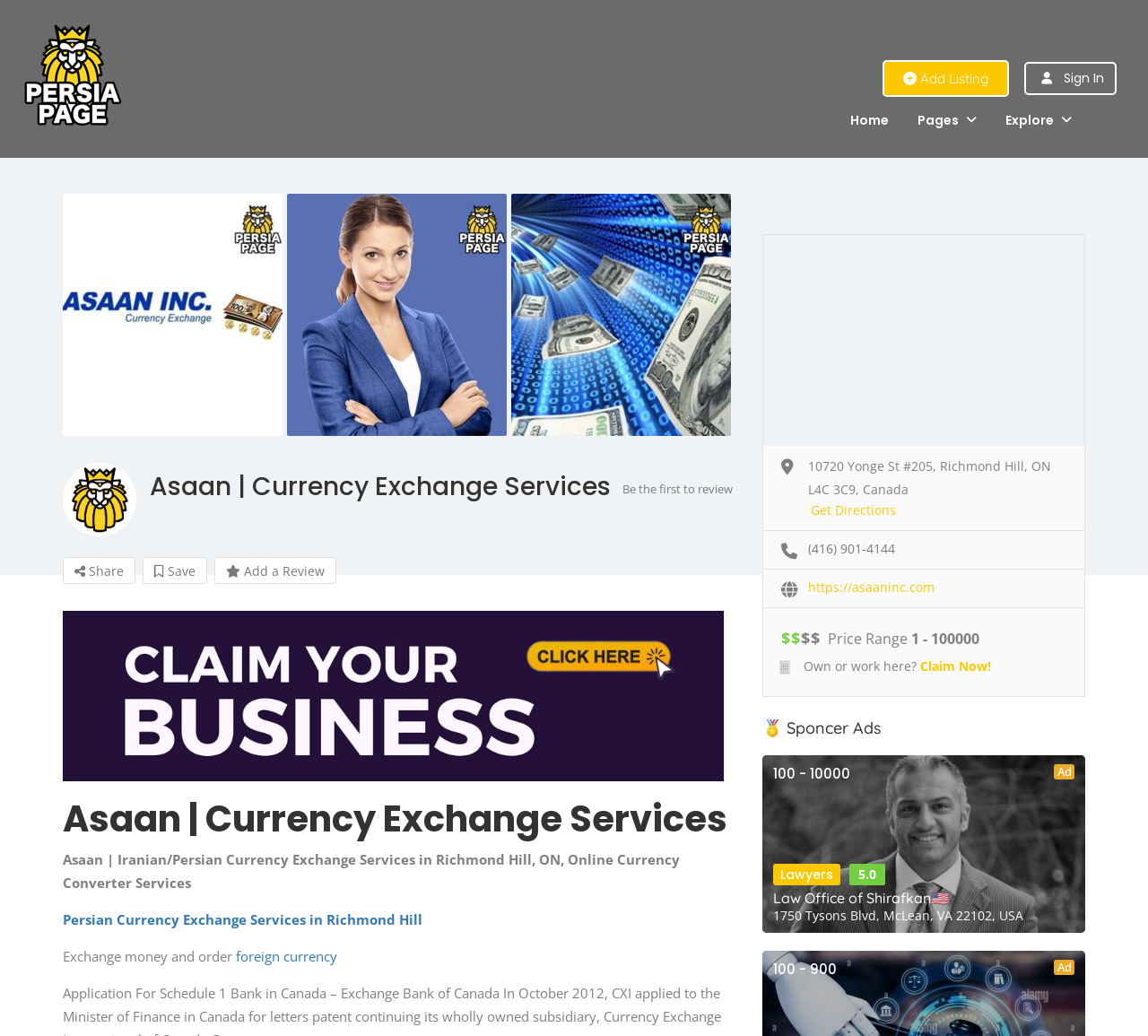Specify the bounding box coordinates of the area to click in order to execute this command: 'Click on the 'Get Directions' link'. The coordinates should consist of four float numbers ranging from 0 to 1, and should be formatted as [left, top, right, bottom].

[0.706, 0.484, 0.78, 0.503]